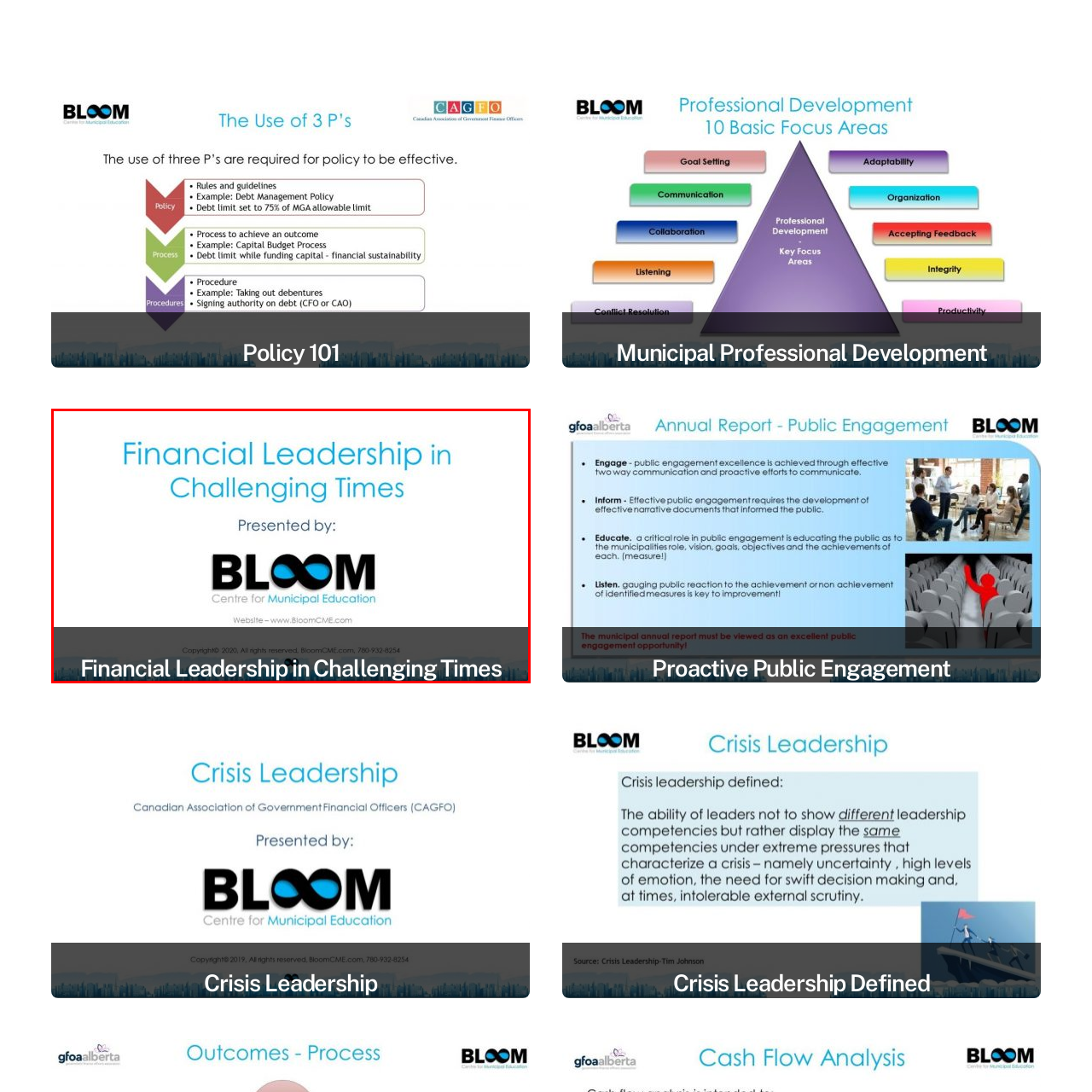Direct your attention to the section outlined in red and answer the following question with a single word or brief phrase: 
What is the focus of BLOOM's educational offerings?

Municipal leaders and professionals